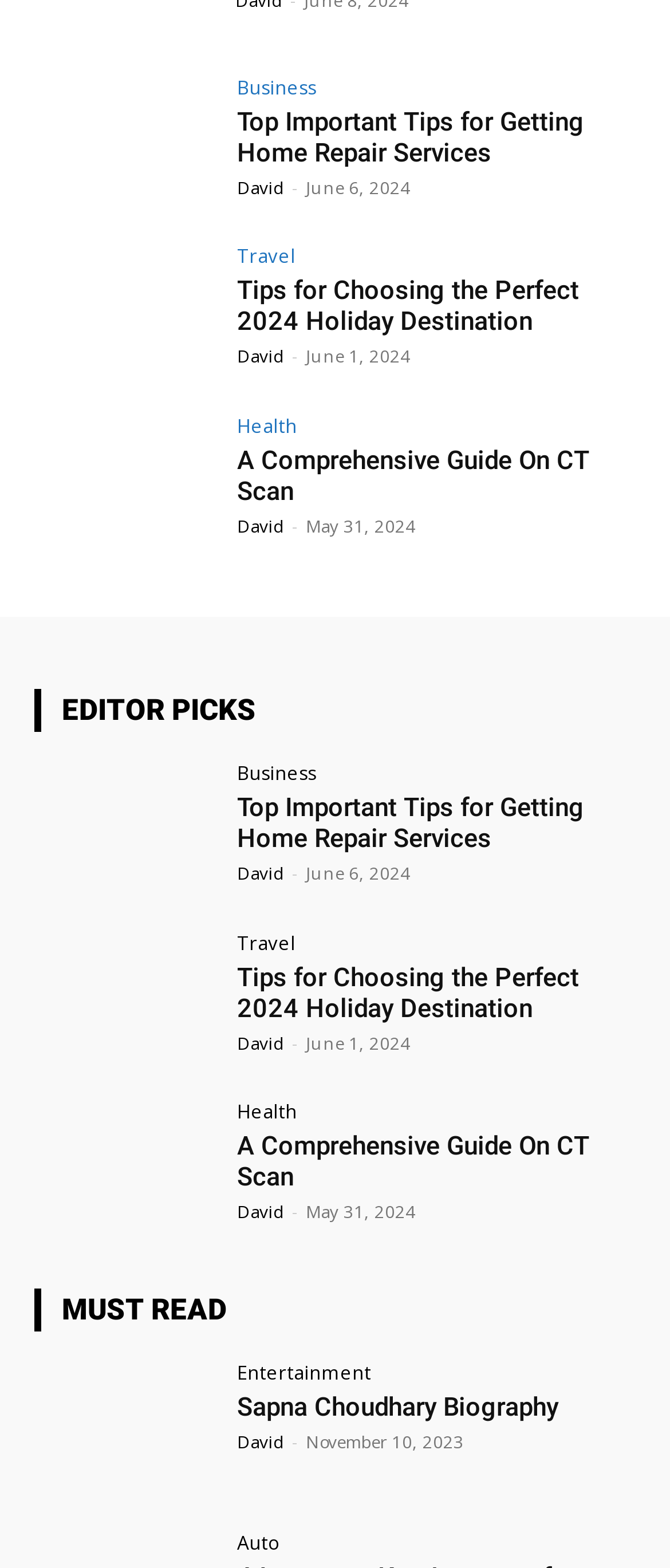What is the category of the article 'Top Important Tips for Getting Home Repair Services'? Based on the screenshot, please respond with a single word or phrase.

Business